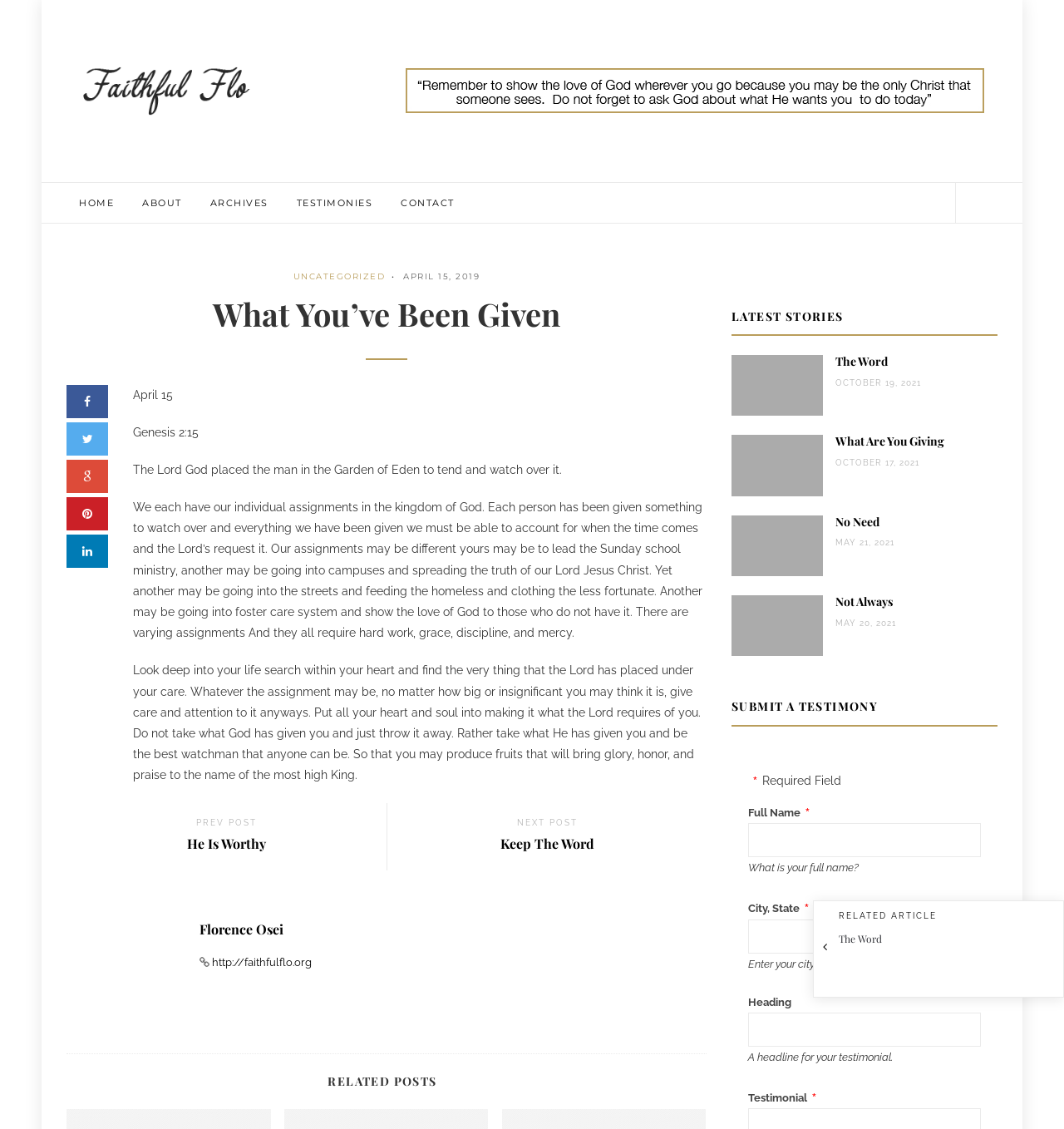Return the bounding box coordinates of the UI element that corresponds to this description: "April 15, 2019". The coordinates must be given as four float numbers in the range of 0 and 1, [left, top, right, bottom].

[0.379, 0.24, 0.451, 0.249]